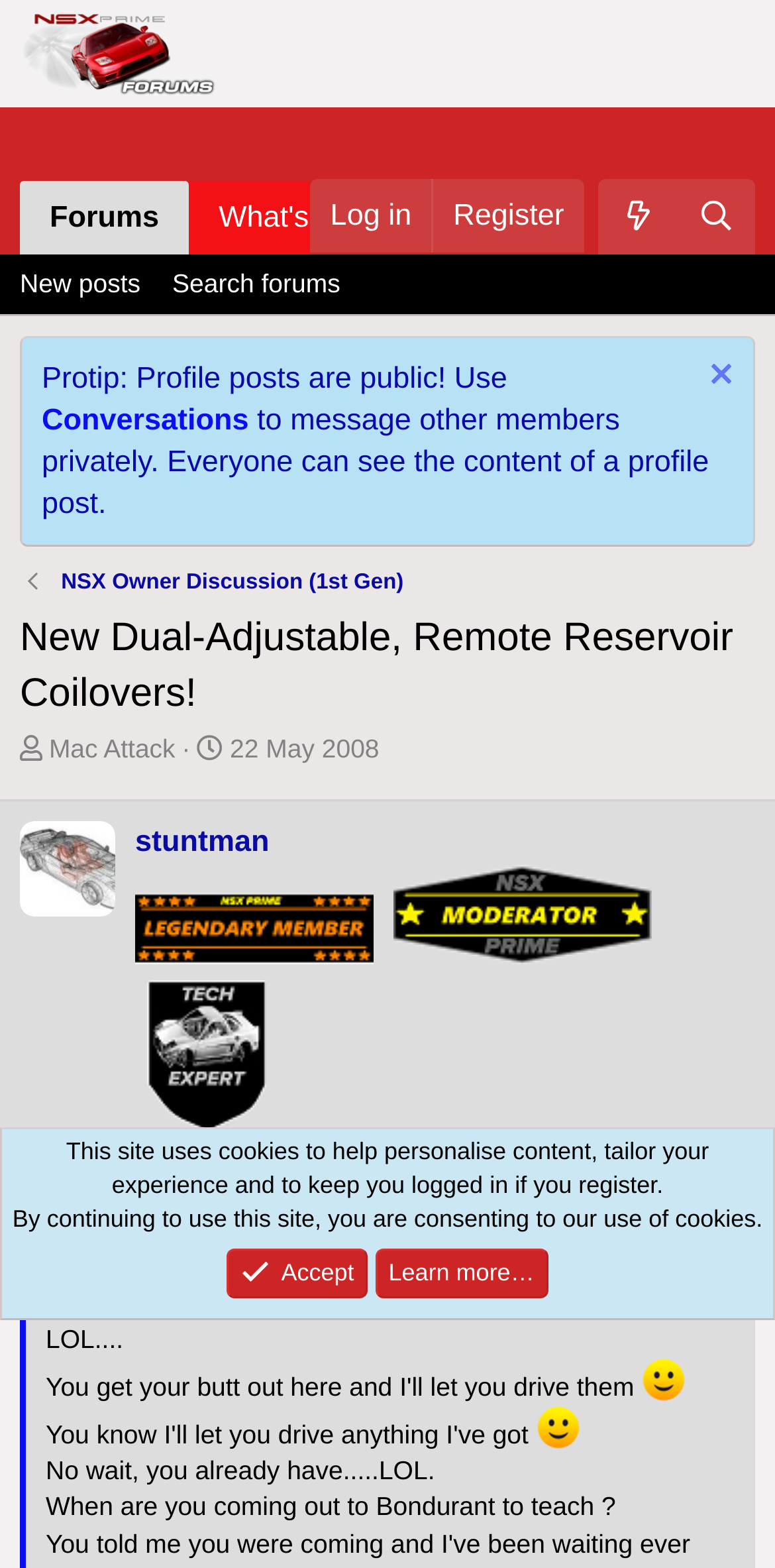Please examine the image and provide a detailed answer to the question: How many posts are in the thread?

The number of posts in the thread can be found at the bottom of the webpage, where it says '#51' in a link element, indicating that there are at least 51 posts in the thread.